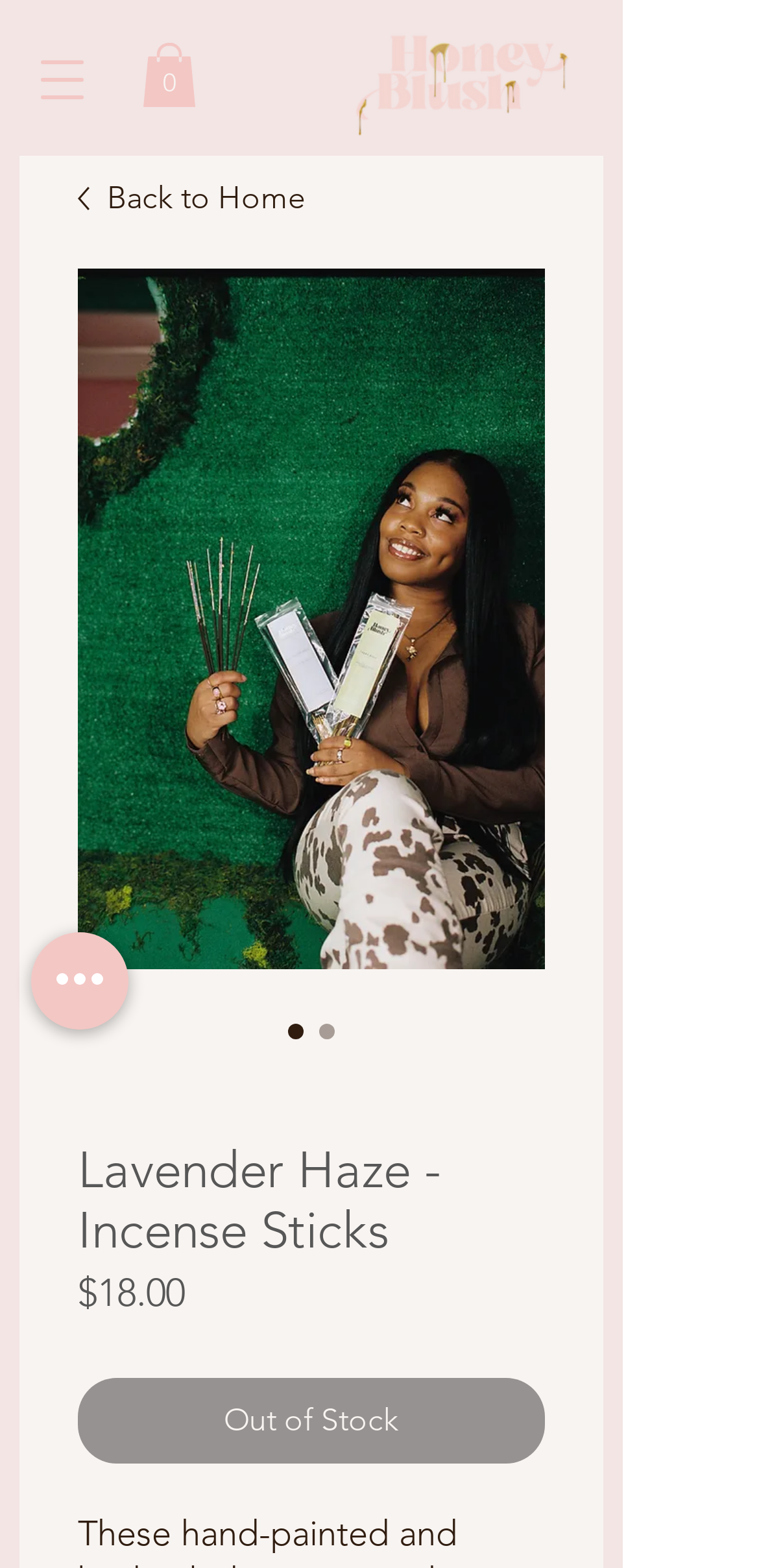Describe every aspect of the webpage comprehensively.

The webpage is about a product called "Lavender Haze - Incense Sticks" from Honey Blush. At the top right corner, there is a link to a cart with 0 items, accompanied by an SVG icon. On the top left corner, there is a button to open a navigation menu, which contains a link to go back to the home page, accompanied by a small image.

Below the navigation menu button, there is a large image of the product, "Lavender Haze - Incense Sticks". To the right of the image, there are two radio buttons, both labeled "Lavender Haze - Incense Sticks", with one of them being checked. 

Underneath the image, there is a heading that reads "Lavender Haze - Incense Sticks". Below the heading, there is a price of $18.00, followed by a label that says "Price". 

Further down, there is an "Out of Stock" button, which is disabled. On the left side of the page, near the middle, there is a button labeled "Quick actions".